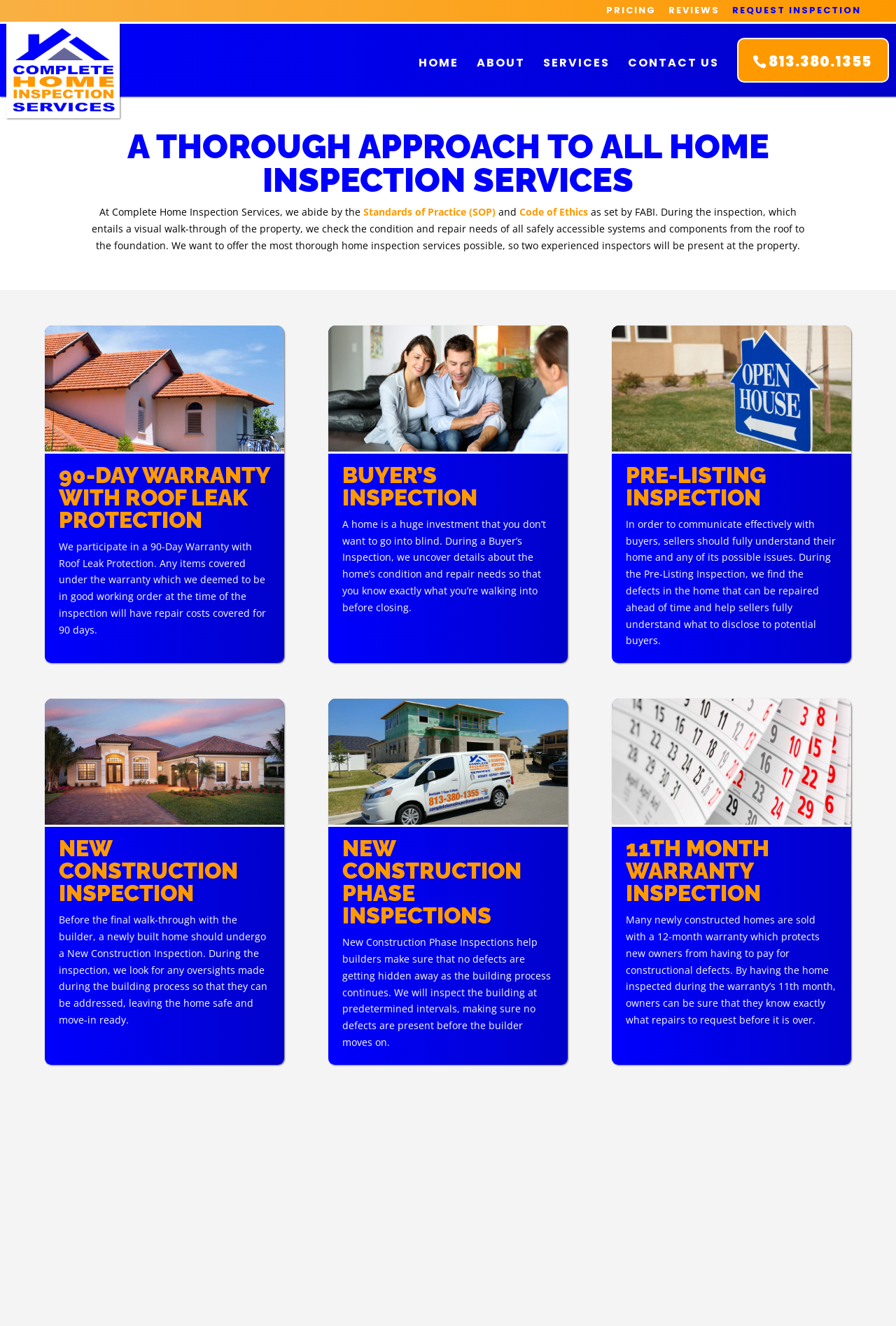Pinpoint the bounding box coordinates of the area that should be clicked to complete the following instruction: "Click on the 'Log in to leave a comment' button". The coordinates must be given as four float numbers between 0 and 1, i.e., [left, top, right, bottom].

None